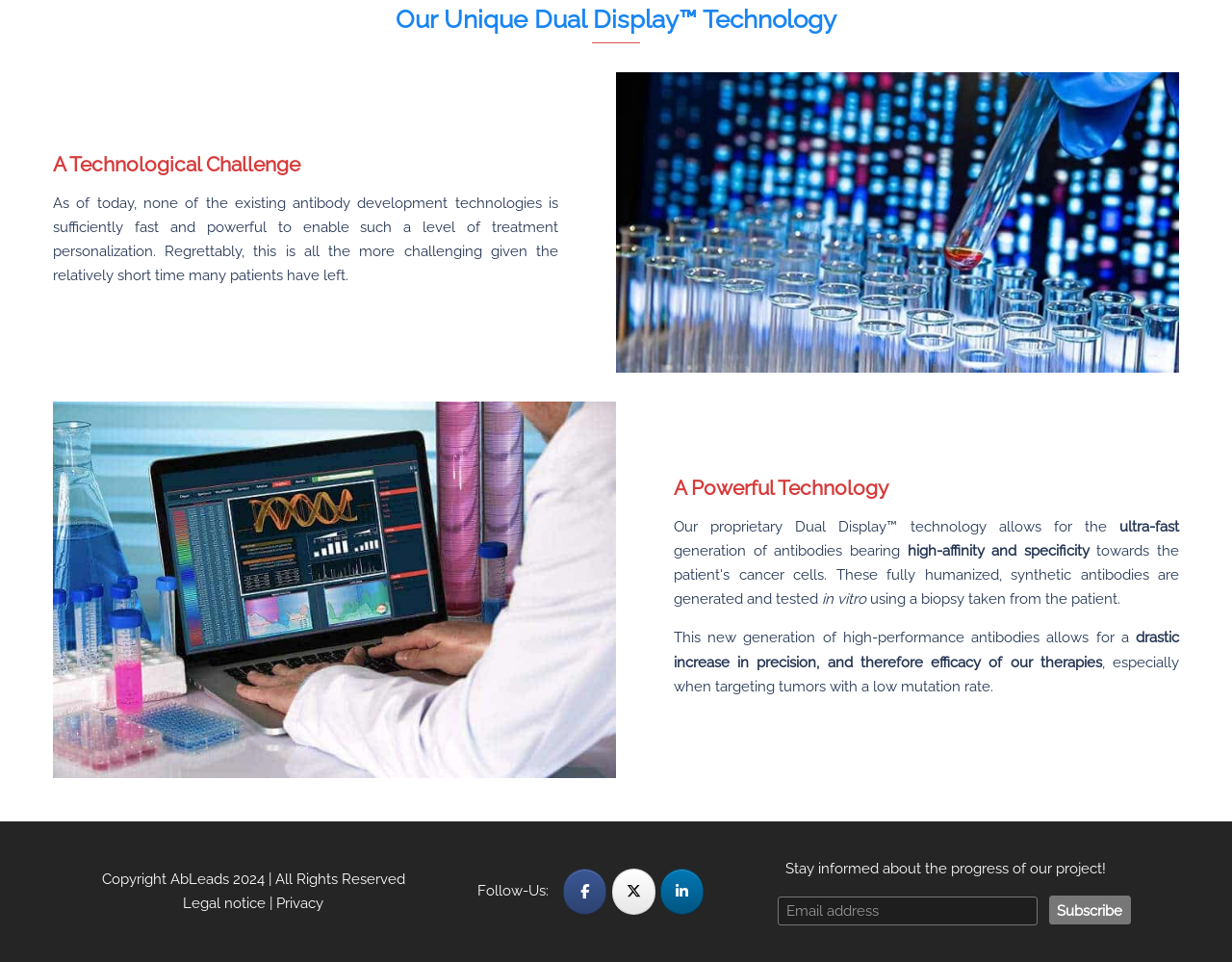What is the purpose of the Dual Display technology?
Based on the image, provide a one-word or brief-phrase response.

Generate antibodies